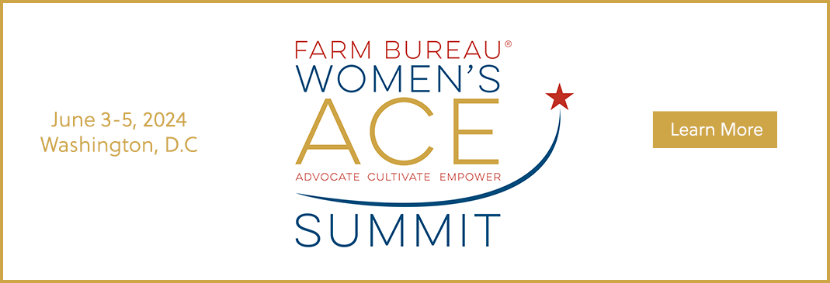What is the symbol on the logo of the Farm Bureau Women’s ACE Summit?
Please give a detailed and elaborate answer to the question based on the image.

The caption describes the logo of the initiative, which features stylized text and a prominent red star symbolizing inspiration and leadership in the agricultural community.